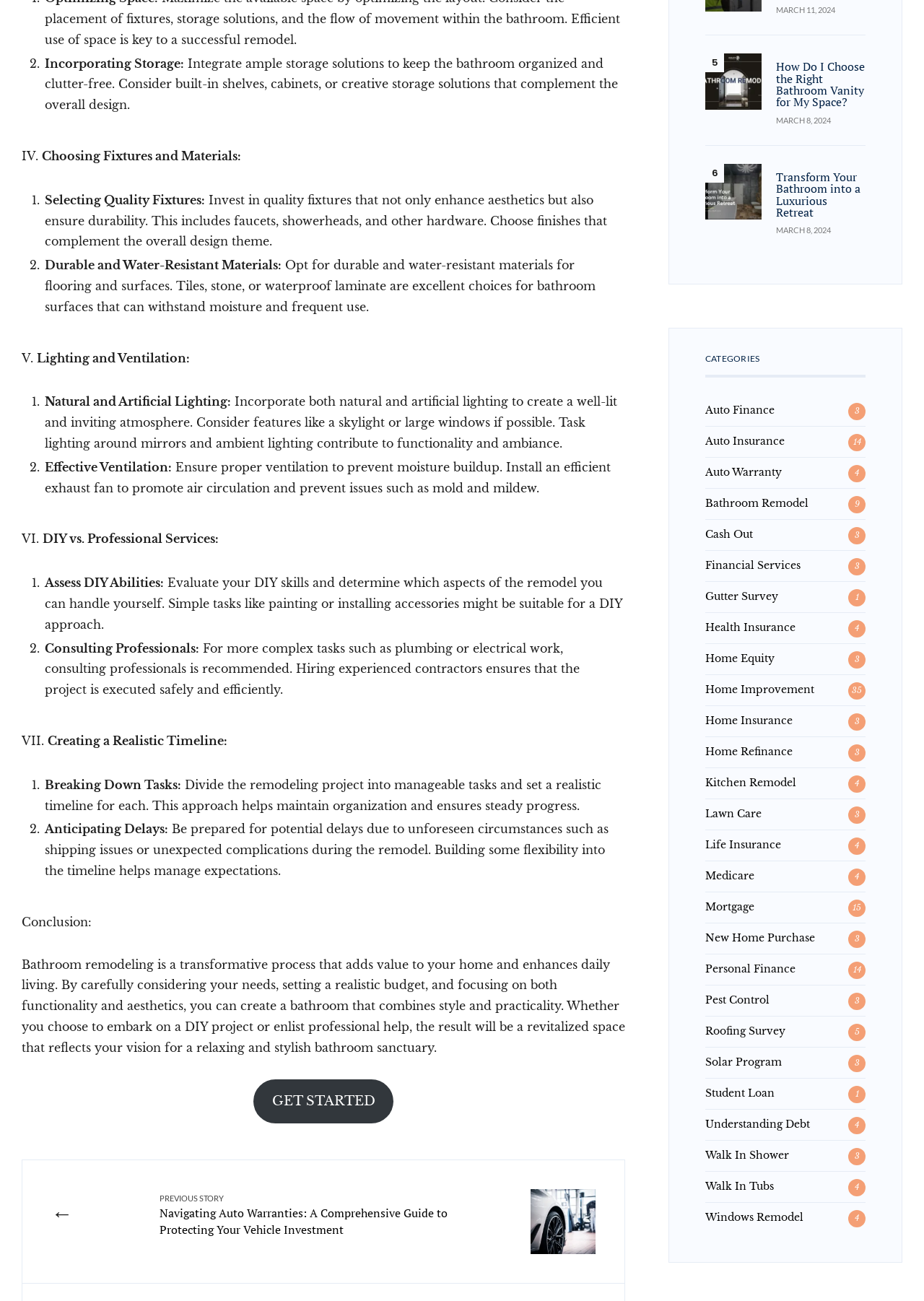Provide the bounding box coordinates for the area that should be clicked to complete the instruction: "Visit 'koalatybath'".

[0.763, 0.041, 0.824, 0.084]